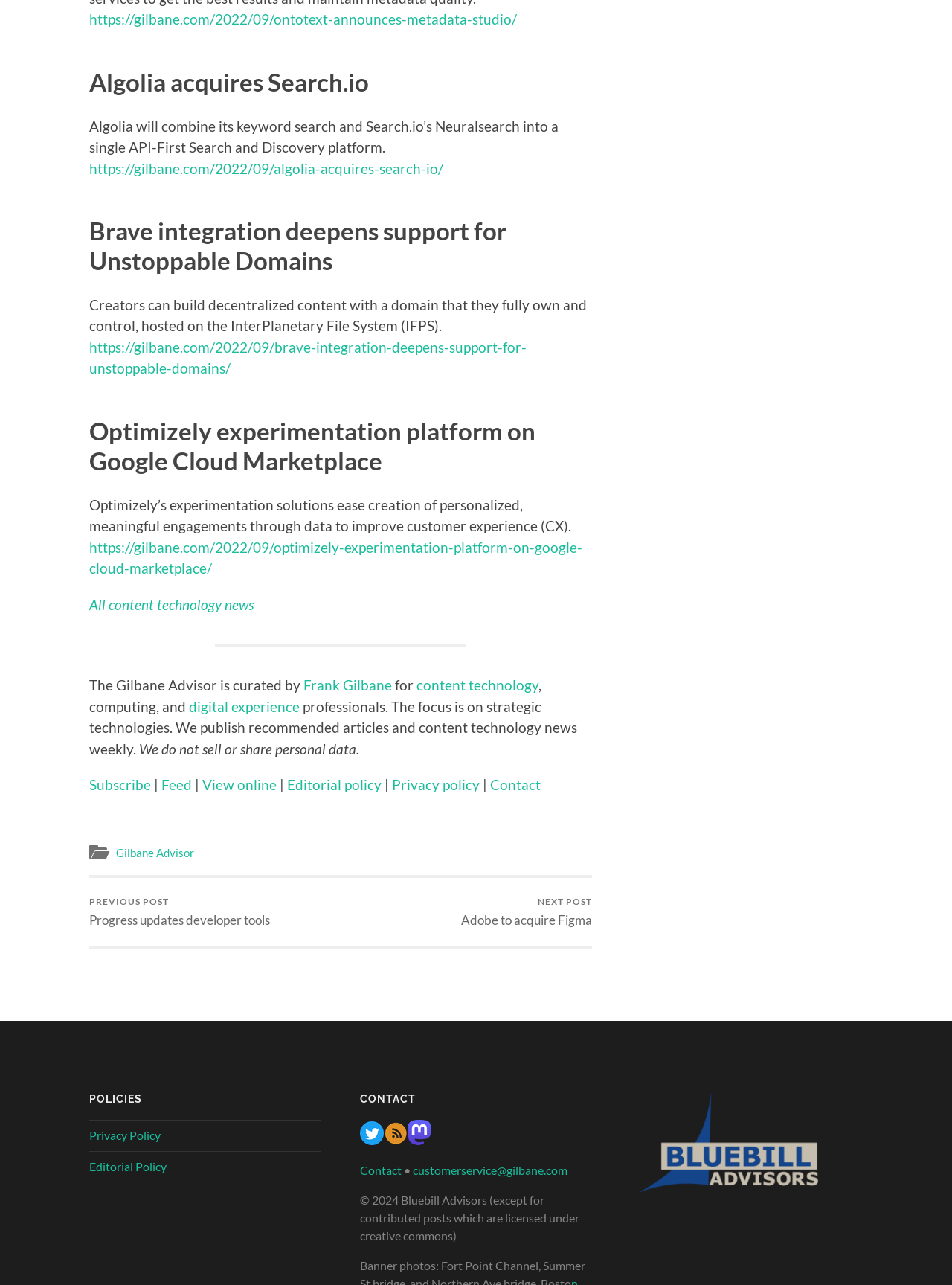Please identify the bounding box coordinates of the element I need to click to follow this instruction: "Subscribe to the newsletter".

[0.094, 0.604, 0.159, 0.617]